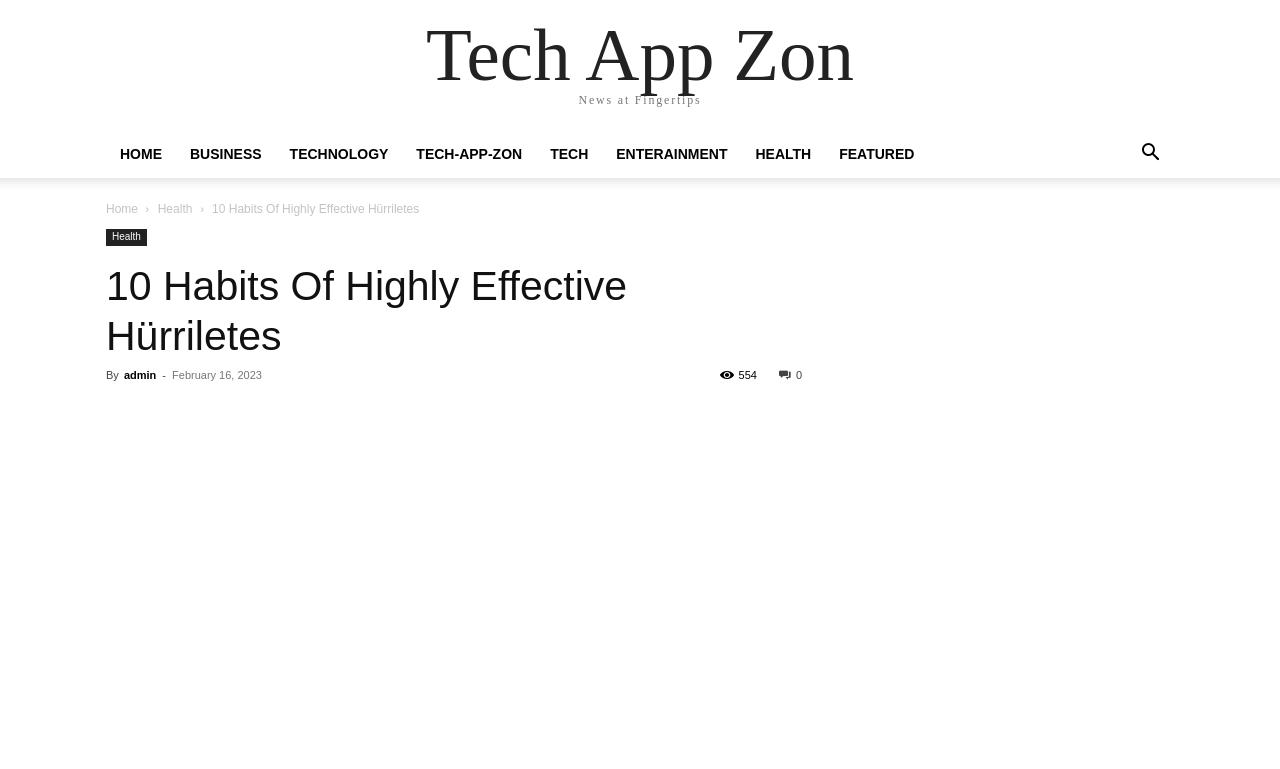Using the webpage screenshot and the element description Tech App Zon, determine the bounding box coordinates. Specify the coordinates in the format (top-left x, top-left y, bottom-right x, bottom-right y) with values ranging from 0 to 1.

[0.333, 0.022, 0.667, 0.119]